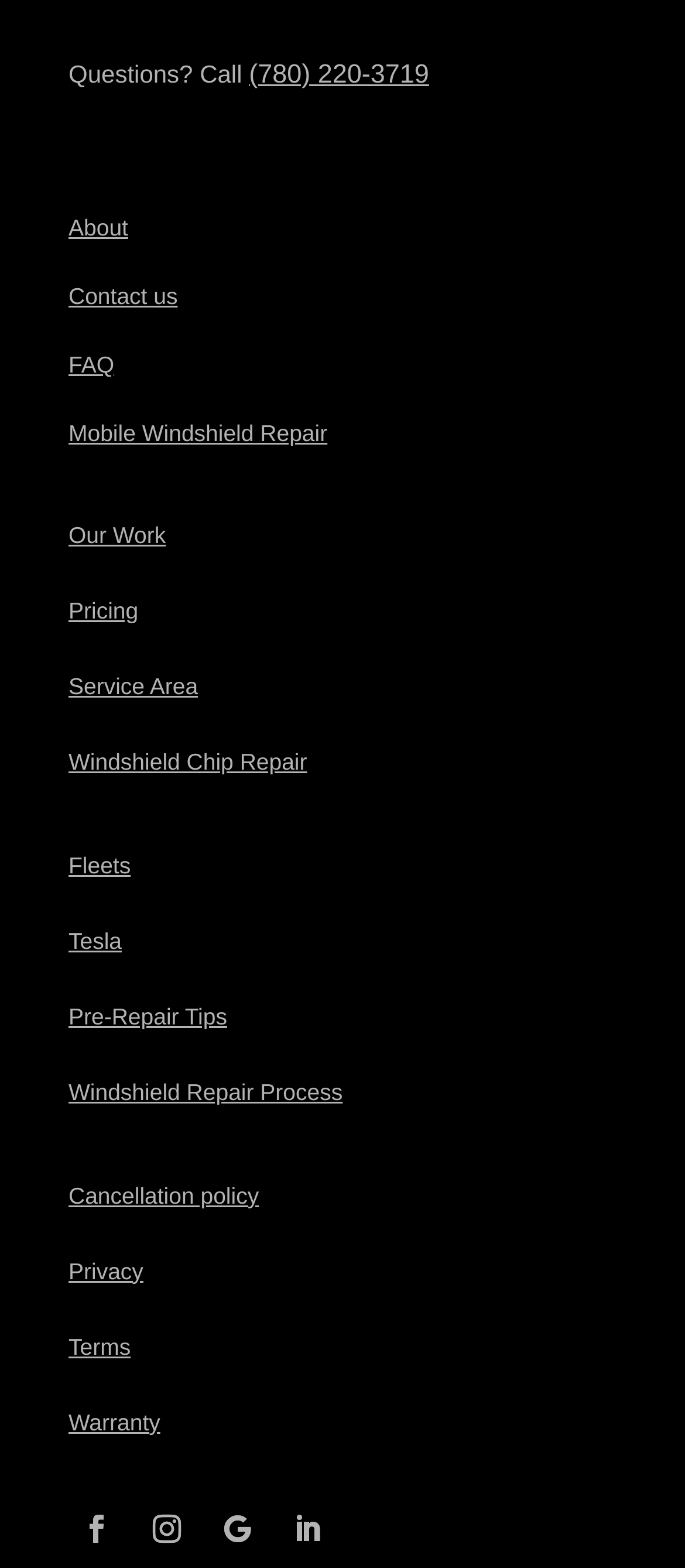Please indicate the bounding box coordinates of the element's region to be clicked to achieve the instruction: "Read the warranty policy". Provide the coordinates as four float numbers between 0 and 1, i.e., [left, top, right, bottom].

[0.1, 0.899, 0.234, 0.915]